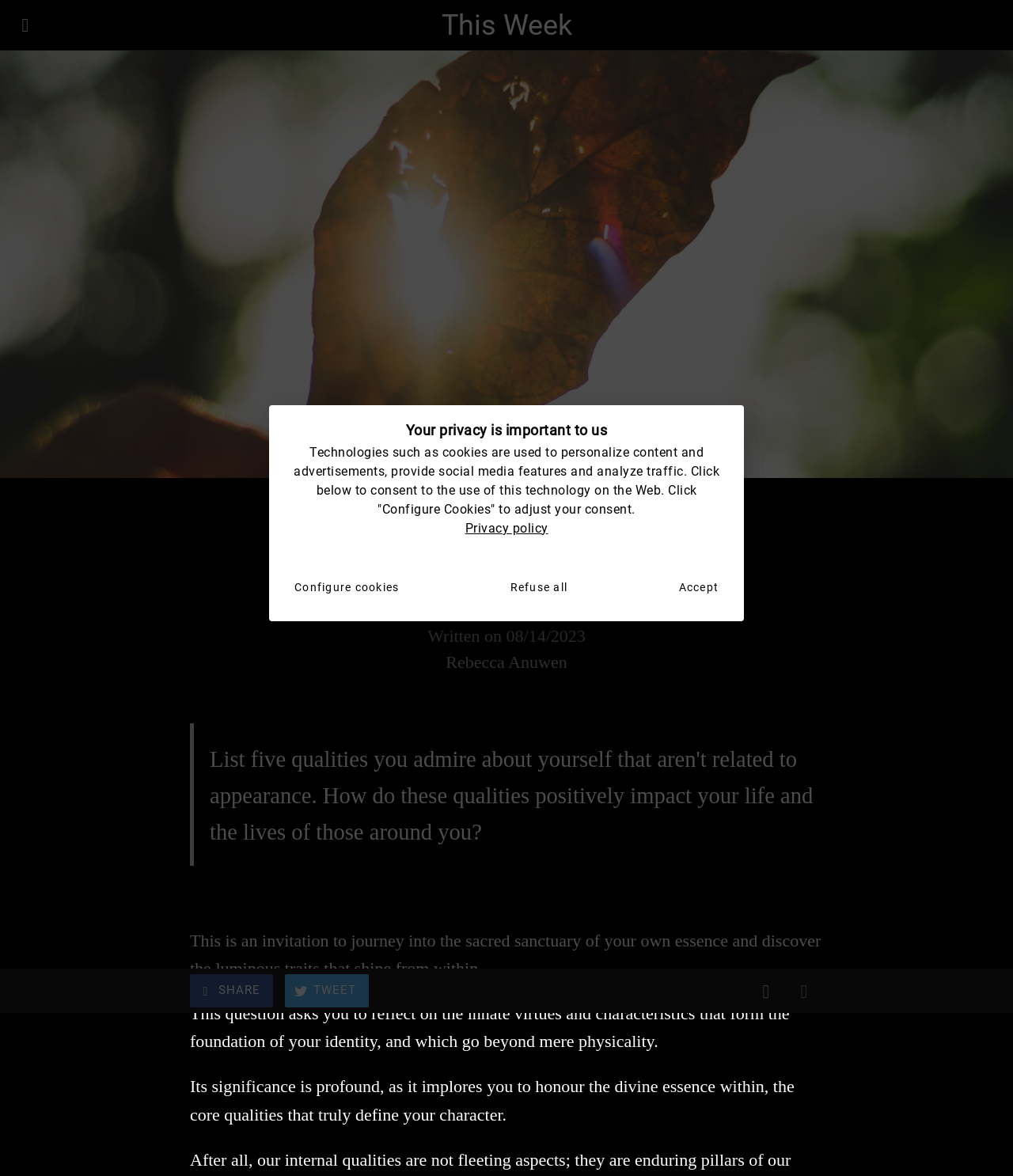Identify the bounding box coordinates for the element you need to click to achieve the following task: "Click the 'Comments' button". Provide the bounding box coordinates as four float numbers between 0 and 1, in the form [left, top, right, bottom].

[0.775, 0.826, 0.812, 0.859]